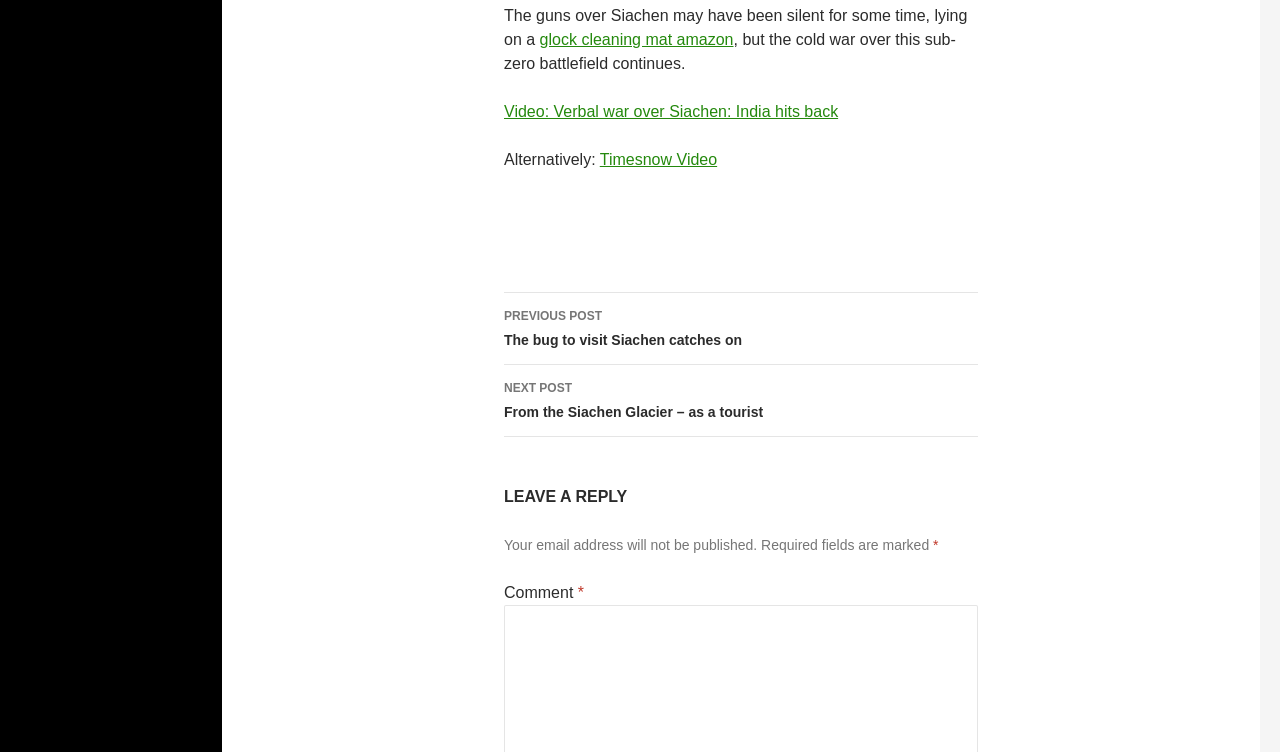Using the given description, provide the bounding box coordinates formatted as (top-left x, top-left y, bottom-right x, bottom-right y), with all values being floating point numbers between 0 and 1. Description: Timesnow Video

[0.469, 0.201, 0.56, 0.223]